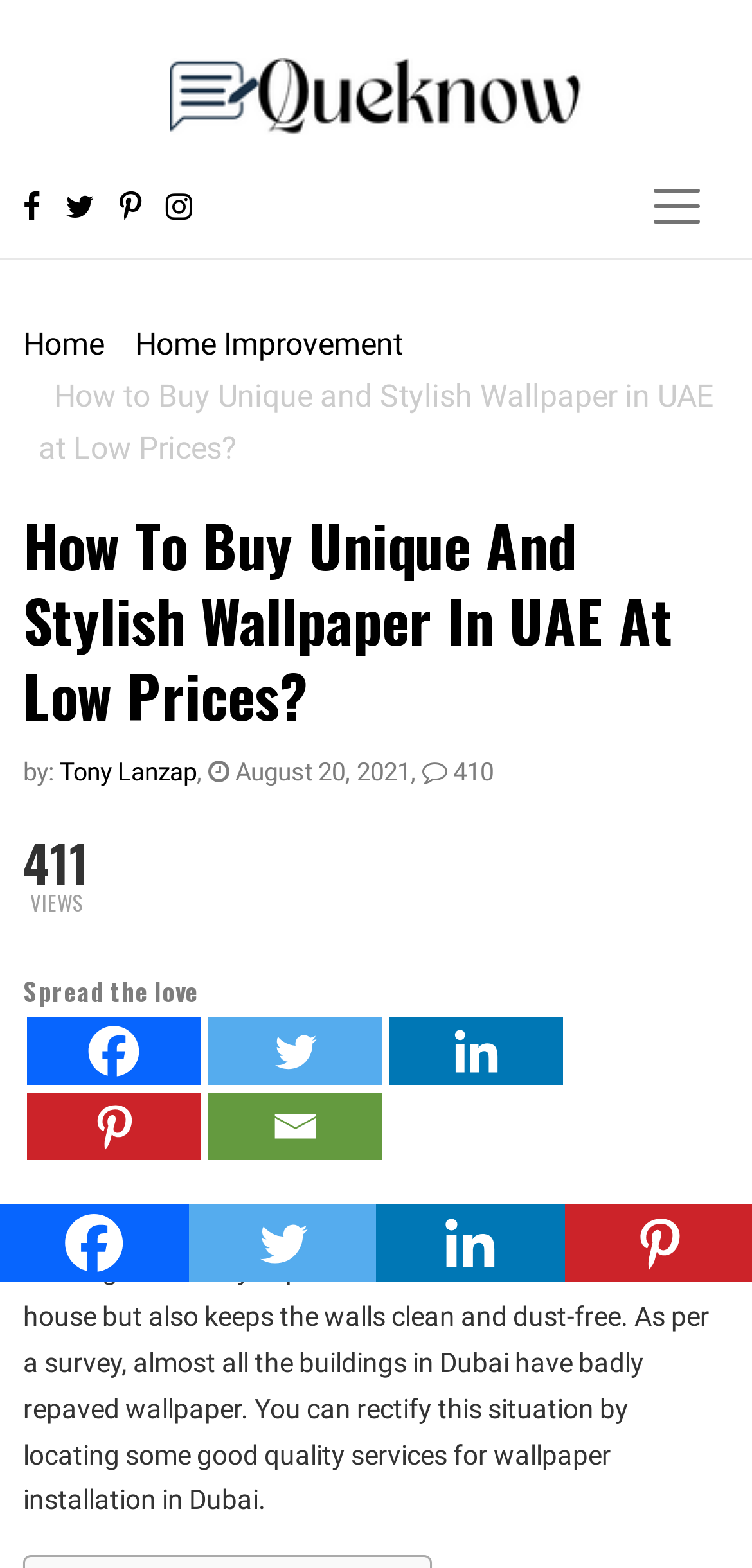Determine the bounding box coordinates for the clickable element required to fulfill the instruction: "Click the Queknow Logo". Provide the coordinates as four float numbers between 0 and 1, i.e., [left, top, right, bottom].

[0.224, 0.046, 0.776, 0.071]